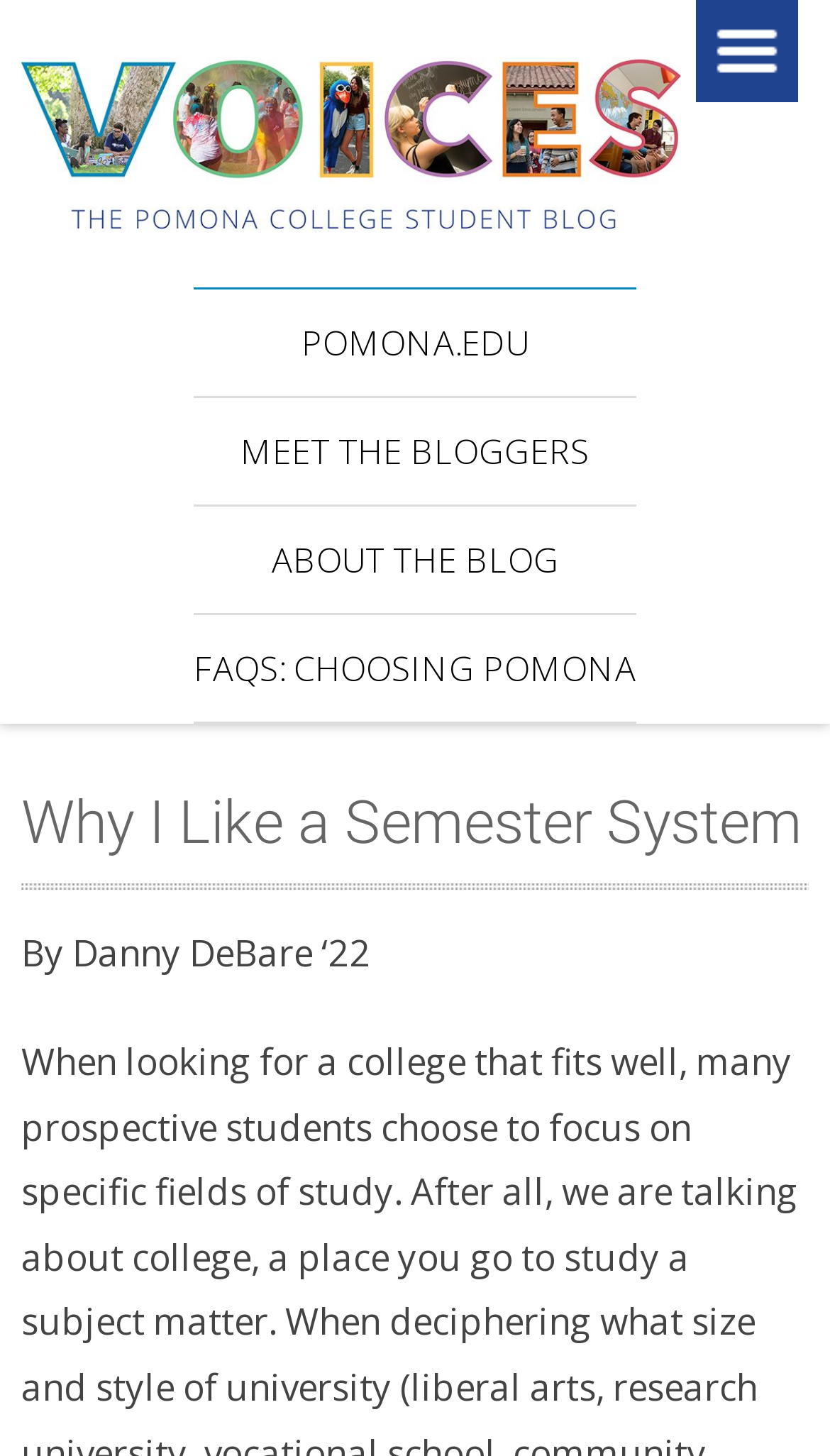Who is the author of the article?
Craft a detailed and extensive response to the question.

I determined the answer by looking at the main content area of the webpage, where I found a static text with the name 'Danny DeBare ‘22', which is likely the author of the article.